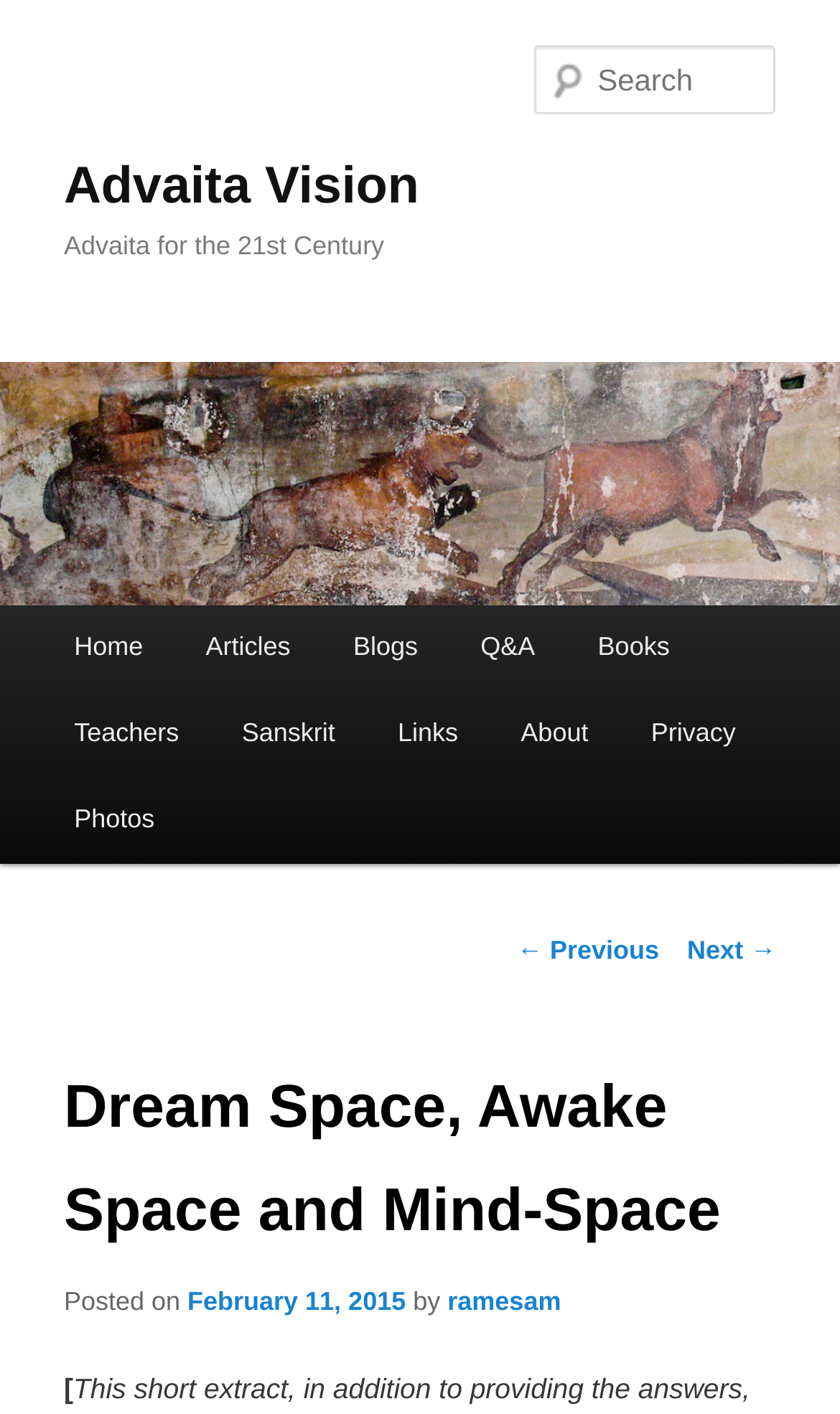How many search boxes are there?
From the image, respond using a single word or phrase.

1